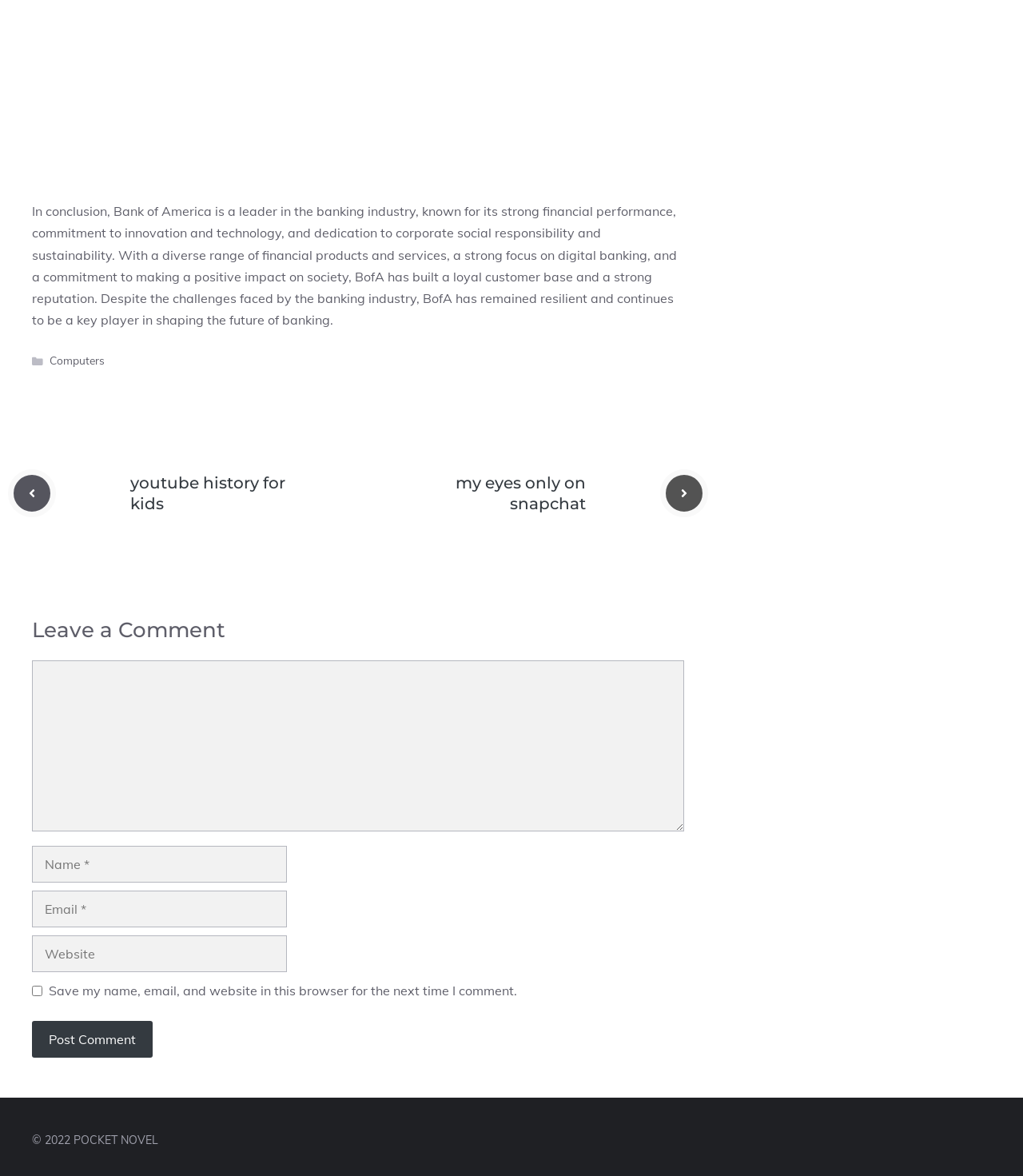From the webpage screenshot, predict the bounding box coordinates (top-left x, top-left y, bottom-right x, bottom-right y) for the UI element described here: parent_node: Comment name="url" placeholder="Website"

[0.031, 0.795, 0.28, 0.827]